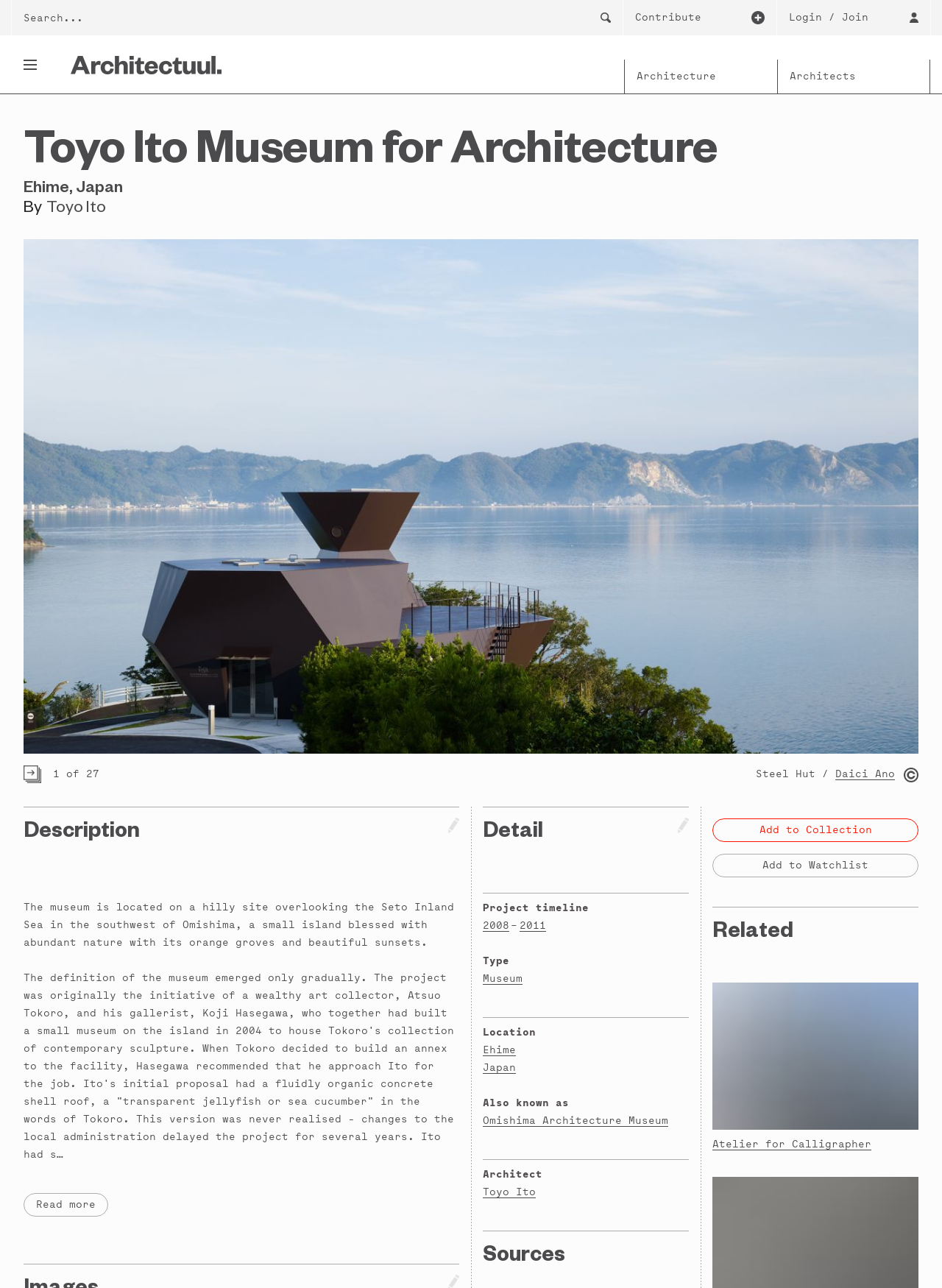Please find the bounding box coordinates of the element that needs to be clicked to perform the following instruction: "Search for architecture". The bounding box coordinates should be four float numbers between 0 and 1, represented as [left, top, right, bottom].

[0.025, 0.0, 0.623, 0.027]